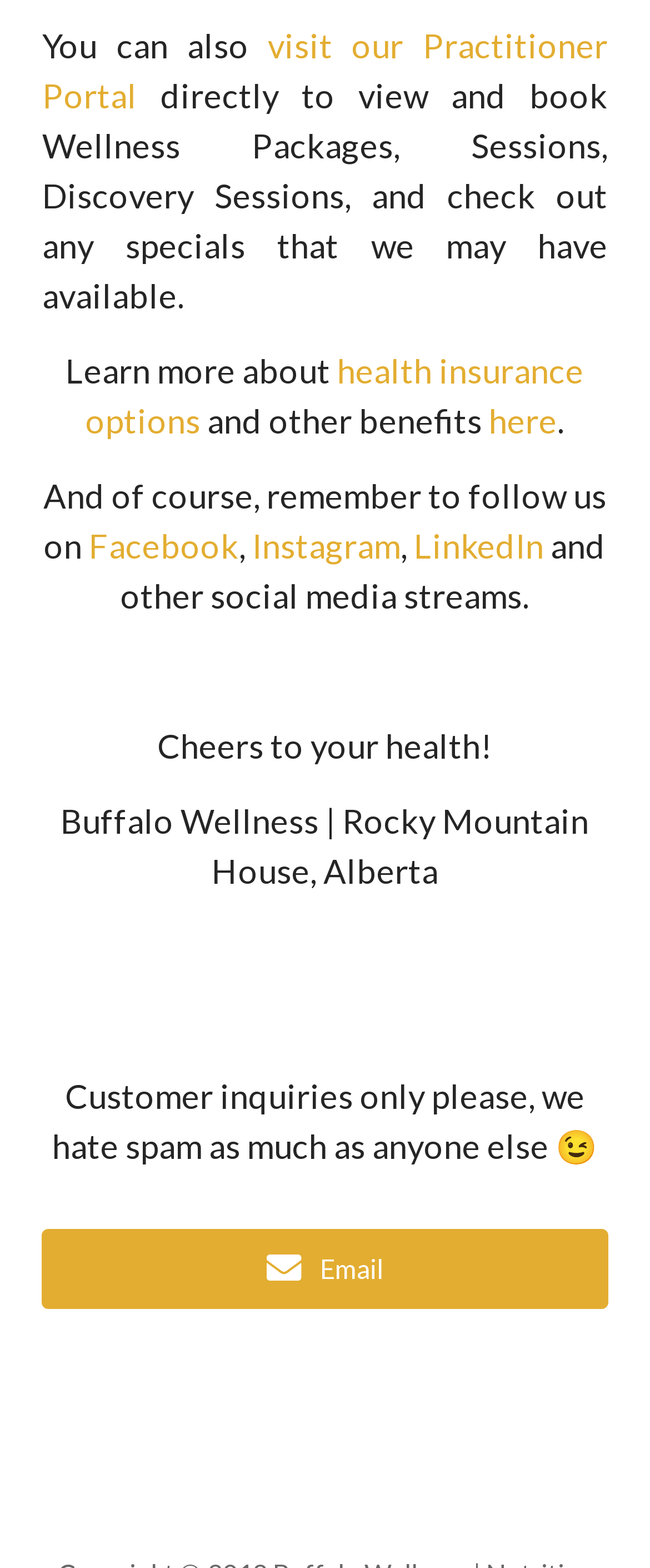Locate the bounding box of the UI element described by: "HR Insights" in the given webpage screenshot.

None